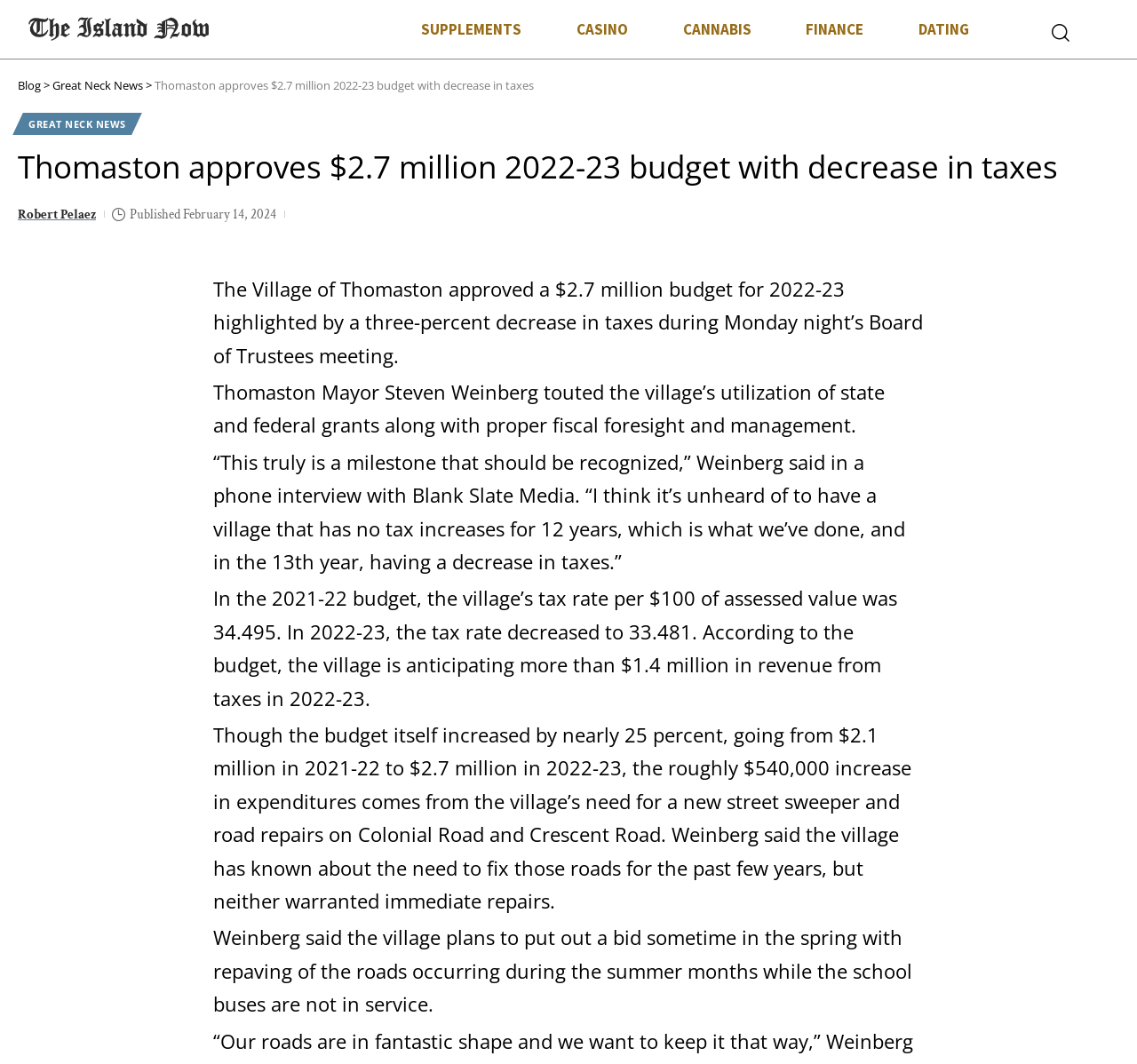Respond to the following question using a concise word or phrase: 
When will the road repairs occur?

summer months